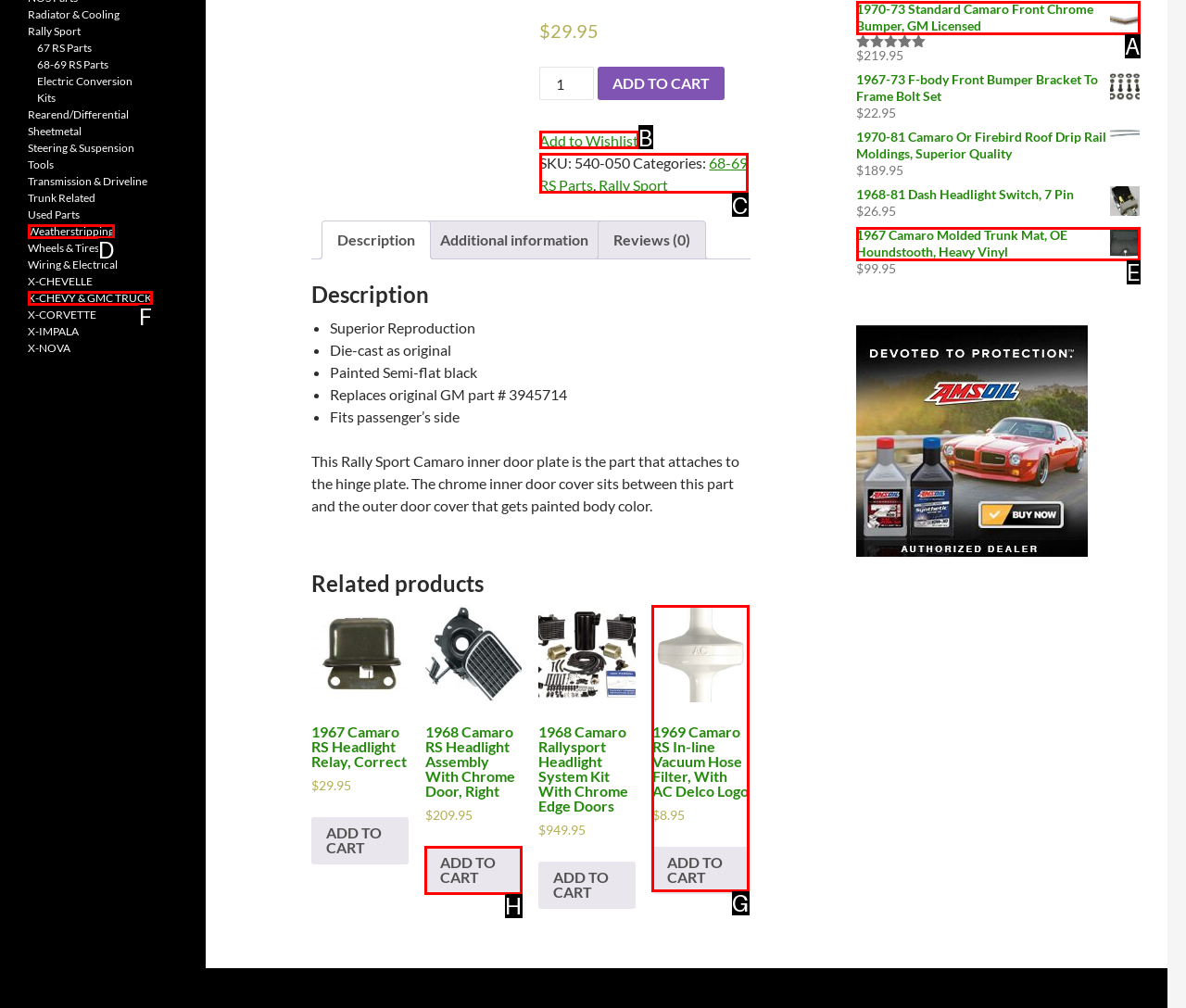From the options provided, determine which HTML element best fits the description: X-CHEVY & GMC TRUCK. Answer with the correct letter.

F